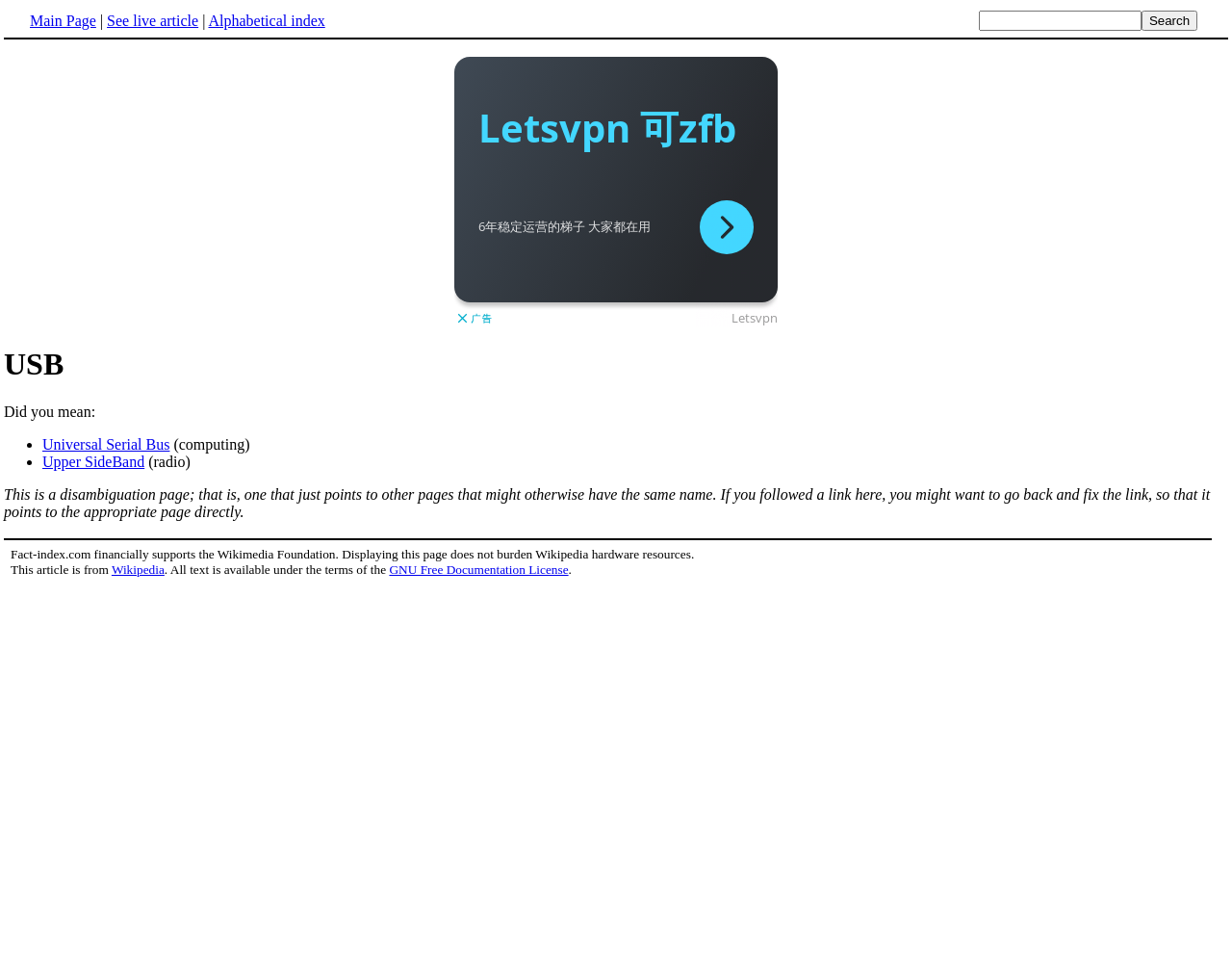Pinpoint the bounding box coordinates for the area that should be clicked to perform the following instruction: "Learn about Upper SideBand".

[0.034, 0.472, 0.117, 0.489]